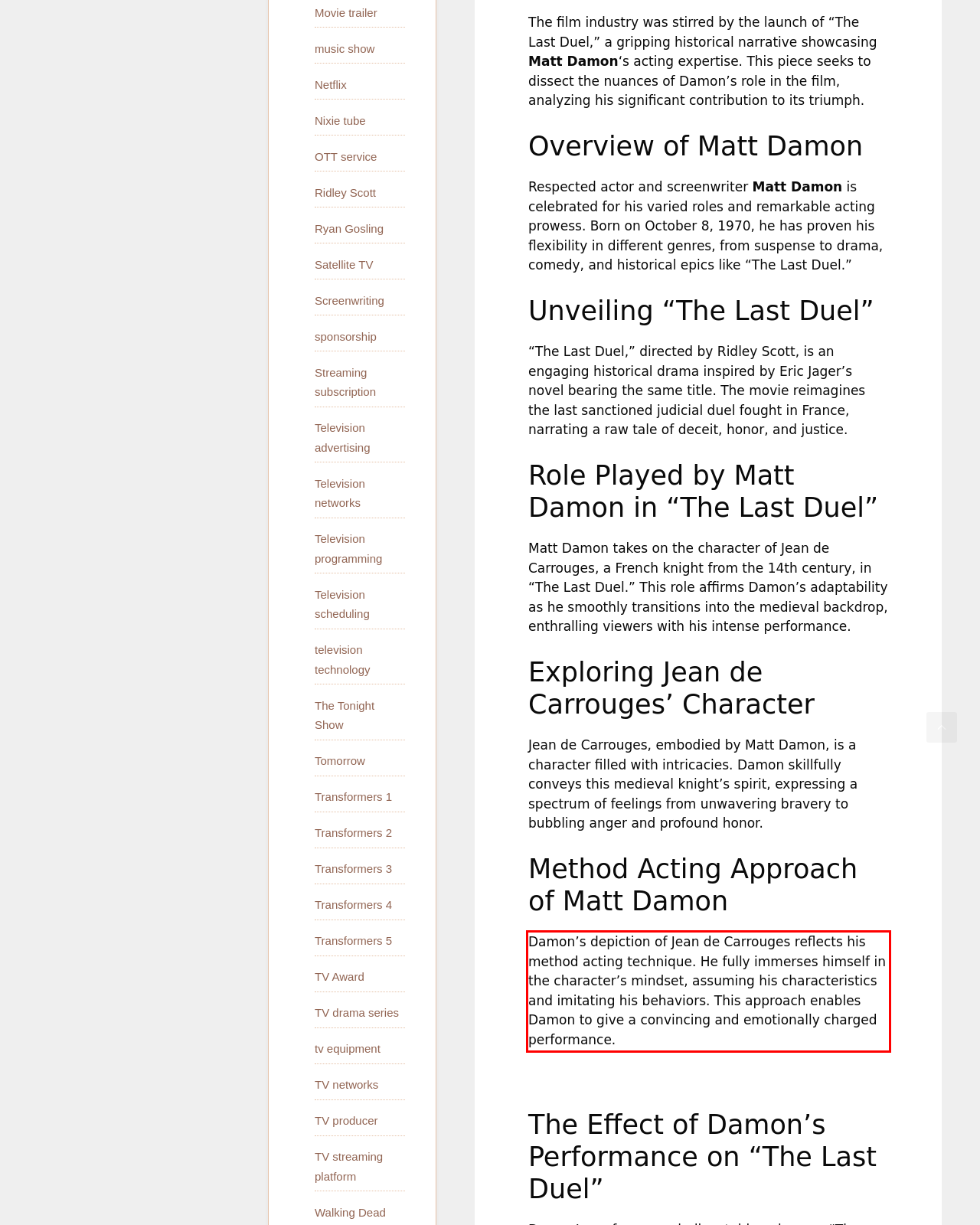Review the screenshot of the webpage and recognize the text inside the red rectangle bounding box. Provide the extracted text content.

Damon’s depiction of Jean de Carrouges reflects his method acting technique. He fully immerses himself in the character’s mindset, assuming his characteristics and imitating his behaviors. This approach enables Damon to give a convincing and emotionally charged performance.